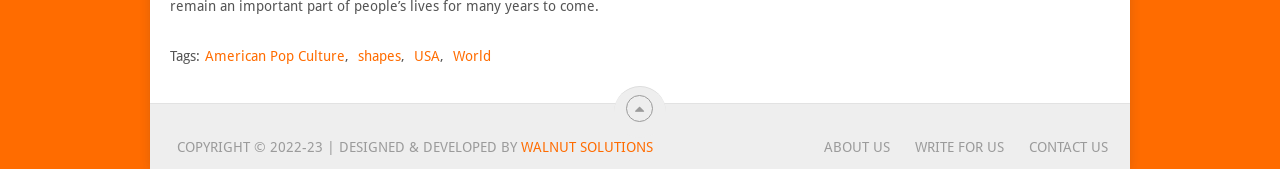Locate and provide the bounding box coordinates for the HTML element that matches this description: "Download for macOS".

None